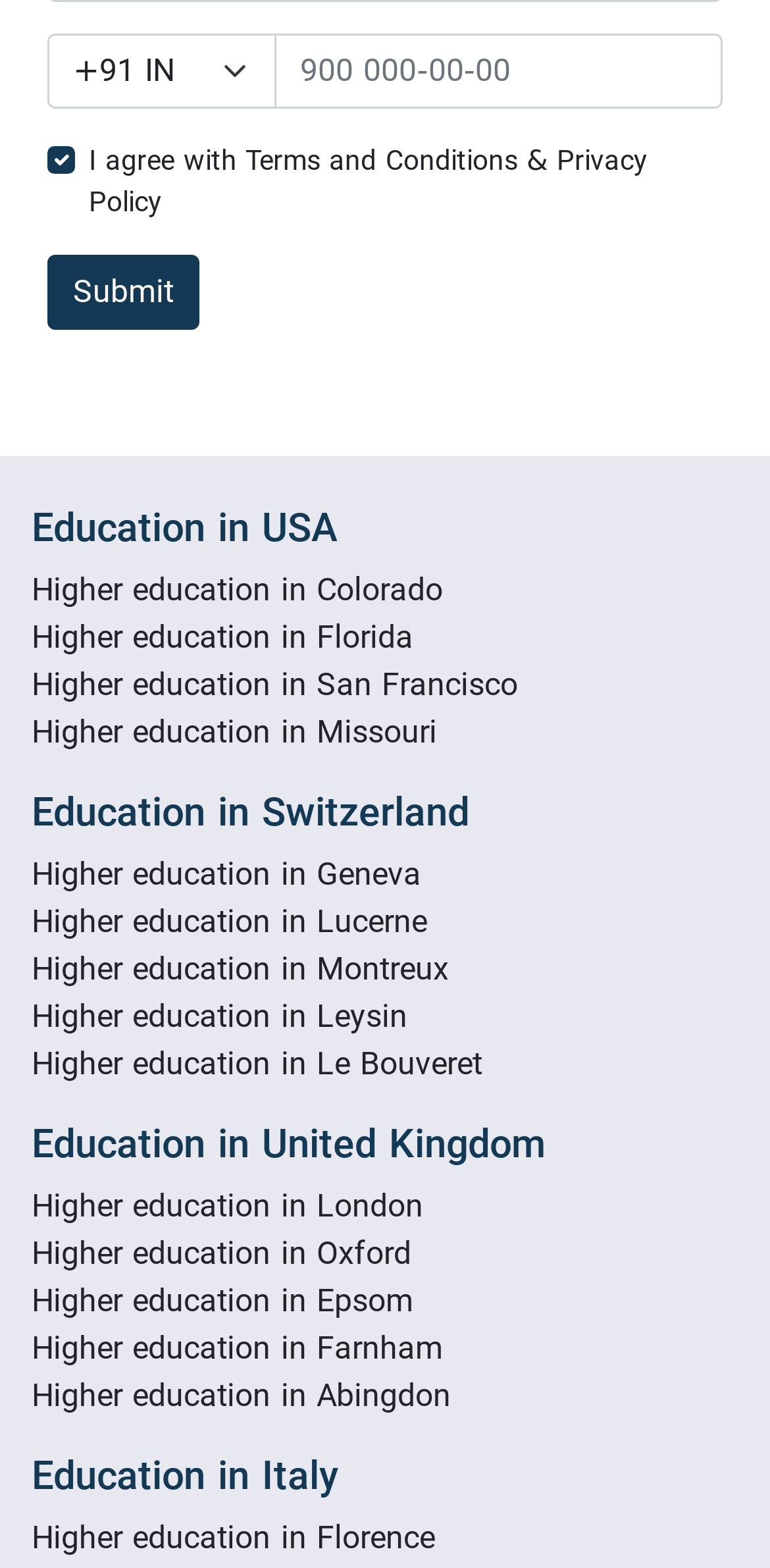Carefully examine the image and provide an in-depth answer to the question: How many countries are listed for education?

I counted the number of headings that mention a country, which are 'Education in USA', 'Education in Switzerland', 'Education in United Kingdom', and 'Education in Italy'. Therefore, there are 4 countries listed for education.